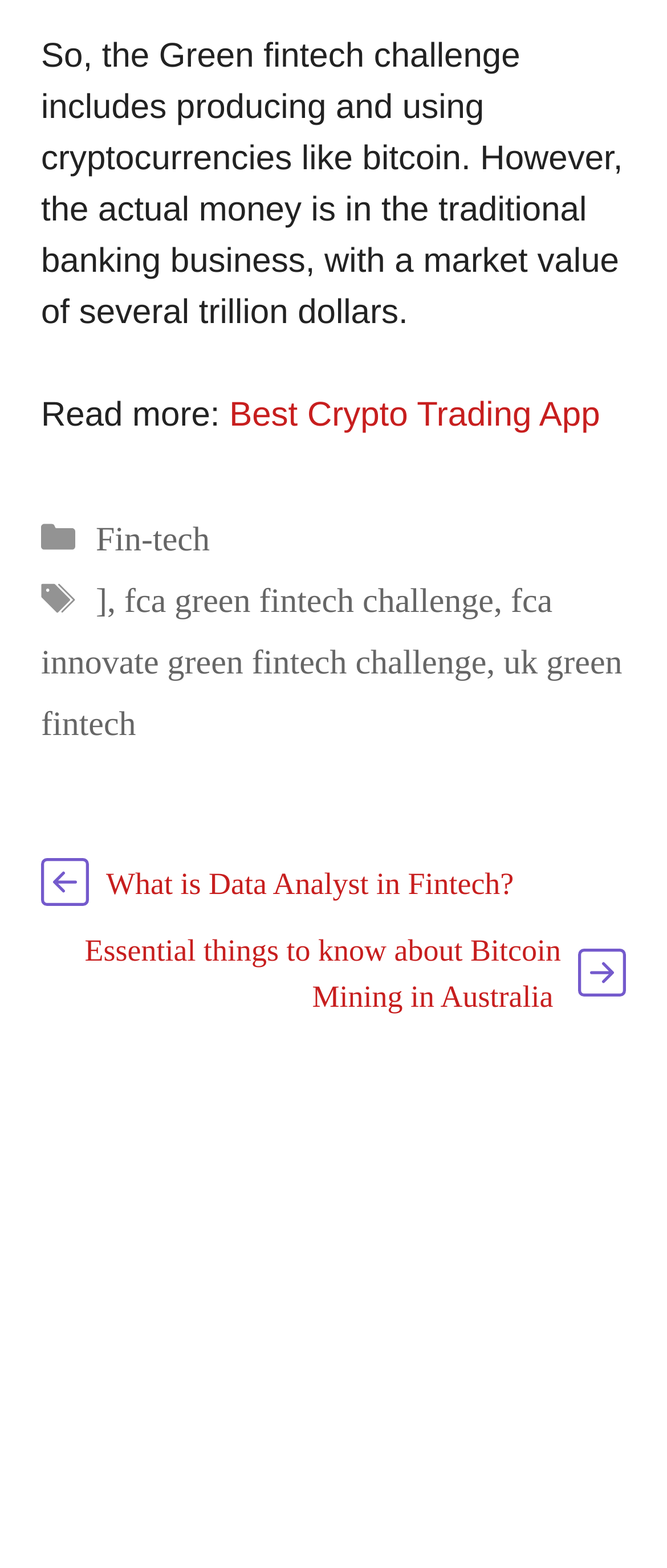Please provide a comprehensive response to the question below by analyzing the image: 
How many images are there on the webpage?

There are two images on the webpage, both of which are empty and do not have any descriptive text. One image is located at bounding box coordinates [0.062, 0.547, 0.133, 0.578], and the other is located at bounding box coordinates [0.867, 0.605, 0.938, 0.635].